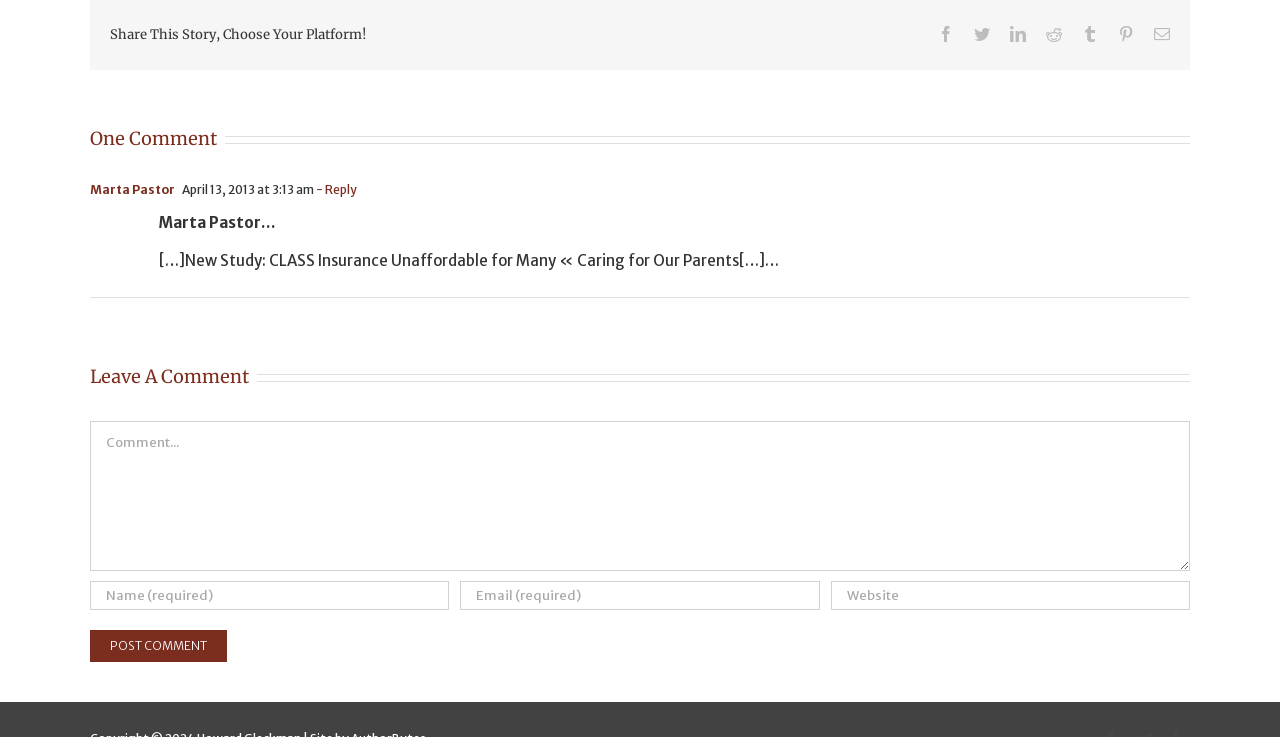Provide a short answer to the following question with just one word or phrase: What is the name of the person who commented?

Marta Pastor